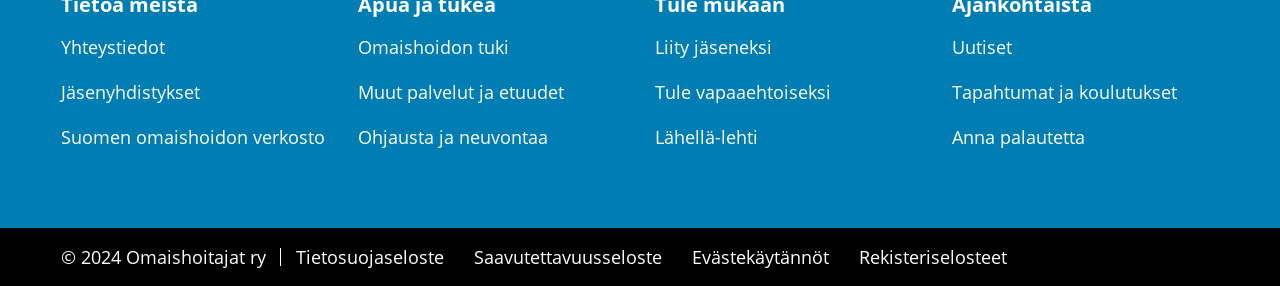Please find the bounding box coordinates of the element that must be clicked to perform the given instruction: "Learn about membership benefits". The coordinates should be four float numbers from 0 to 1, i.e., [left, top, right, bottom].

[0.28, 0.28, 0.441, 0.364]